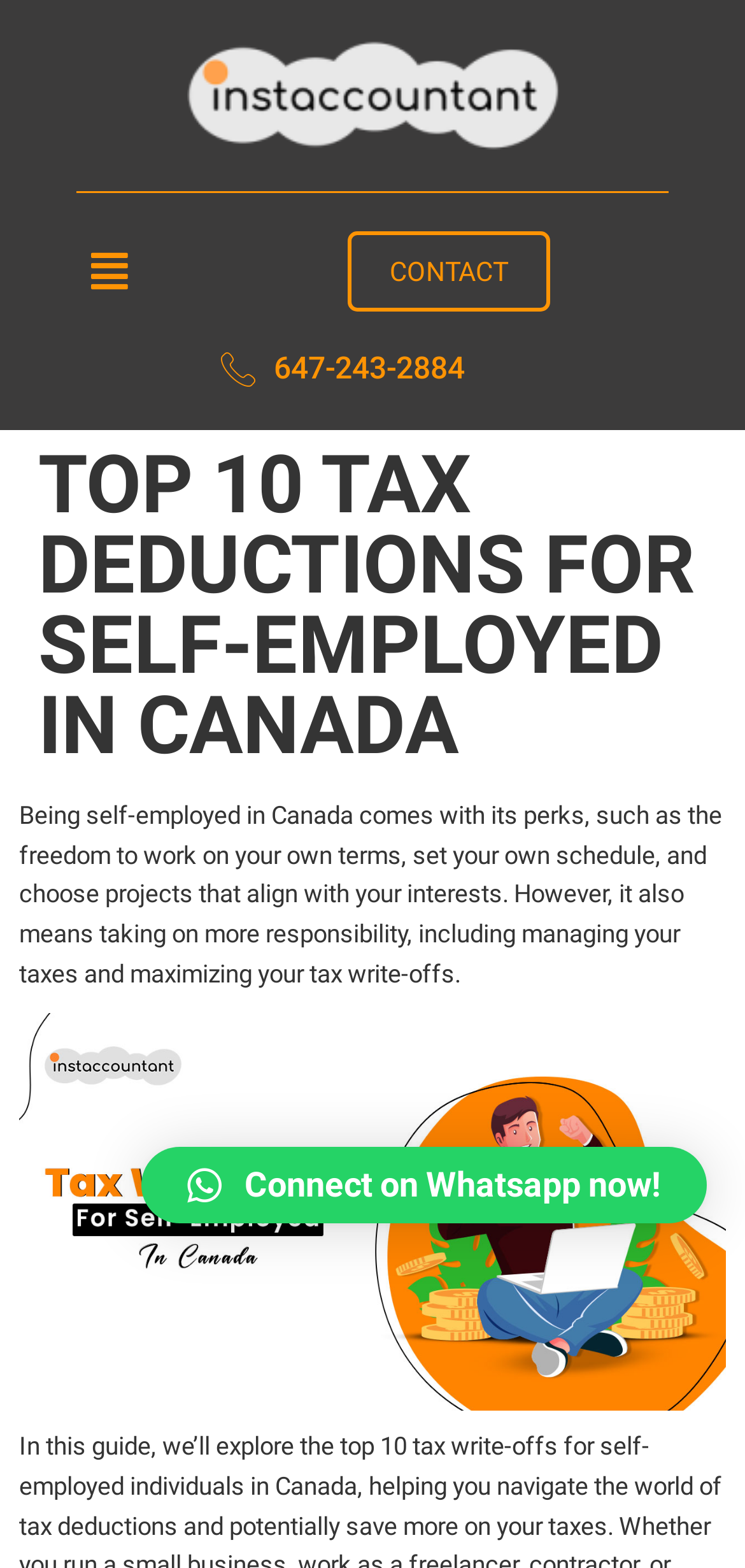How can users contact the company?
From the image, respond using a single word or phrase.

Phone number and contact link